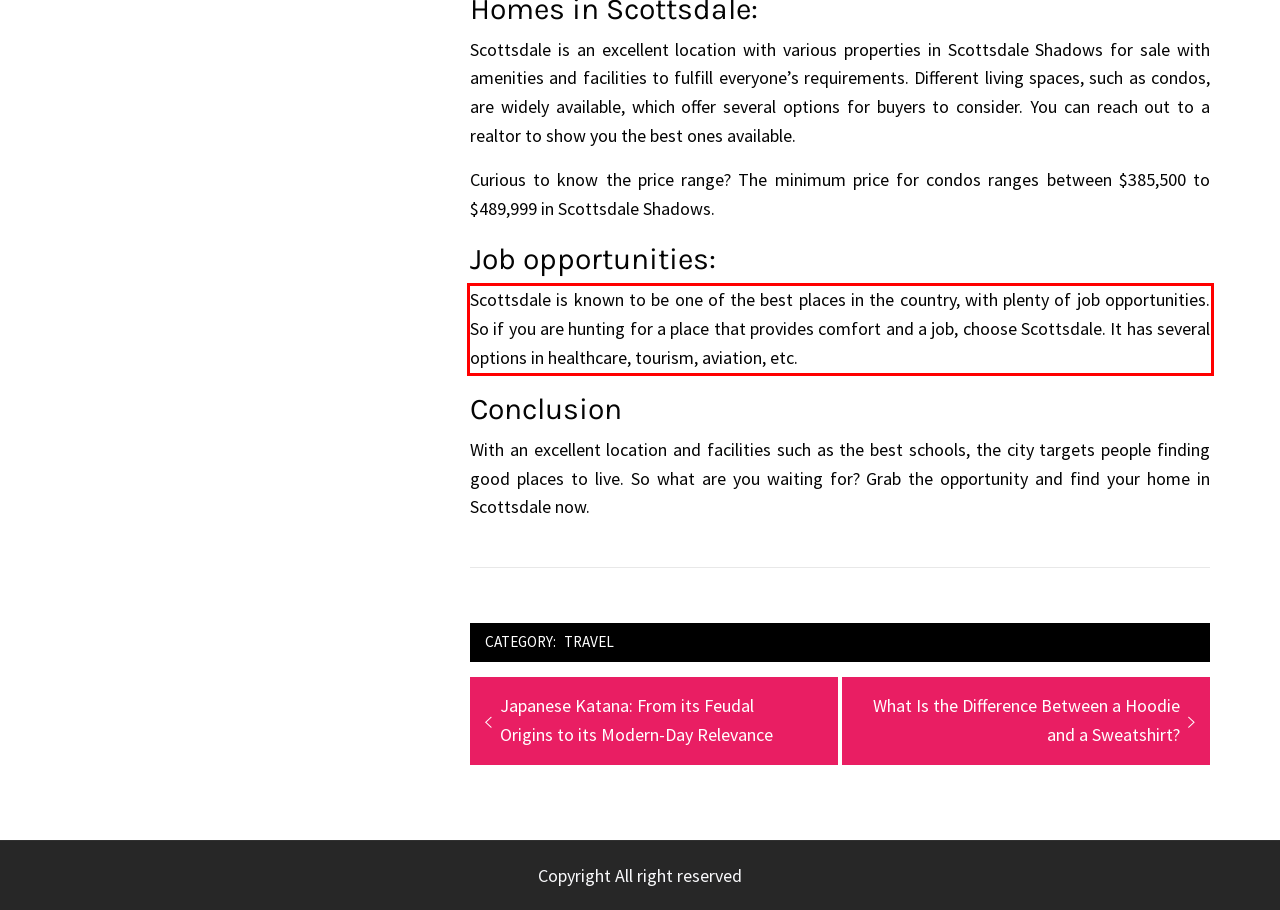Please analyze the provided webpage screenshot and perform OCR to extract the text content from the red rectangle bounding box.

Scottsdale is known to be one of the best places in the country, with plenty of job opportunities. So if you are hunting for a place that provides comfort and a job, choose Scottsdale. It has several options in healthcare, tourism, aviation, etc.